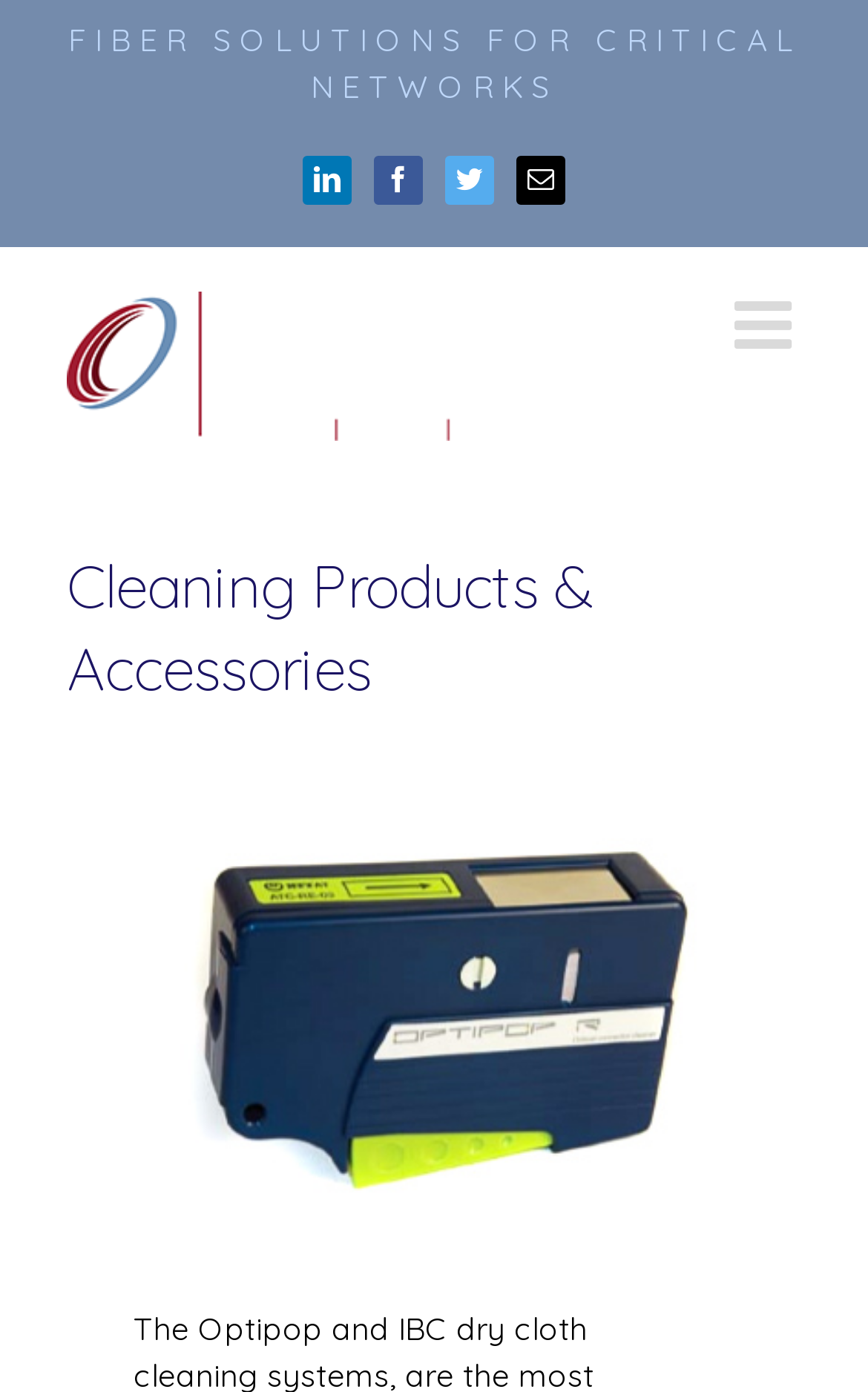What is the name of the product shown?
Give a single word or phrase answer based on the content of the image.

Reel Cleaner